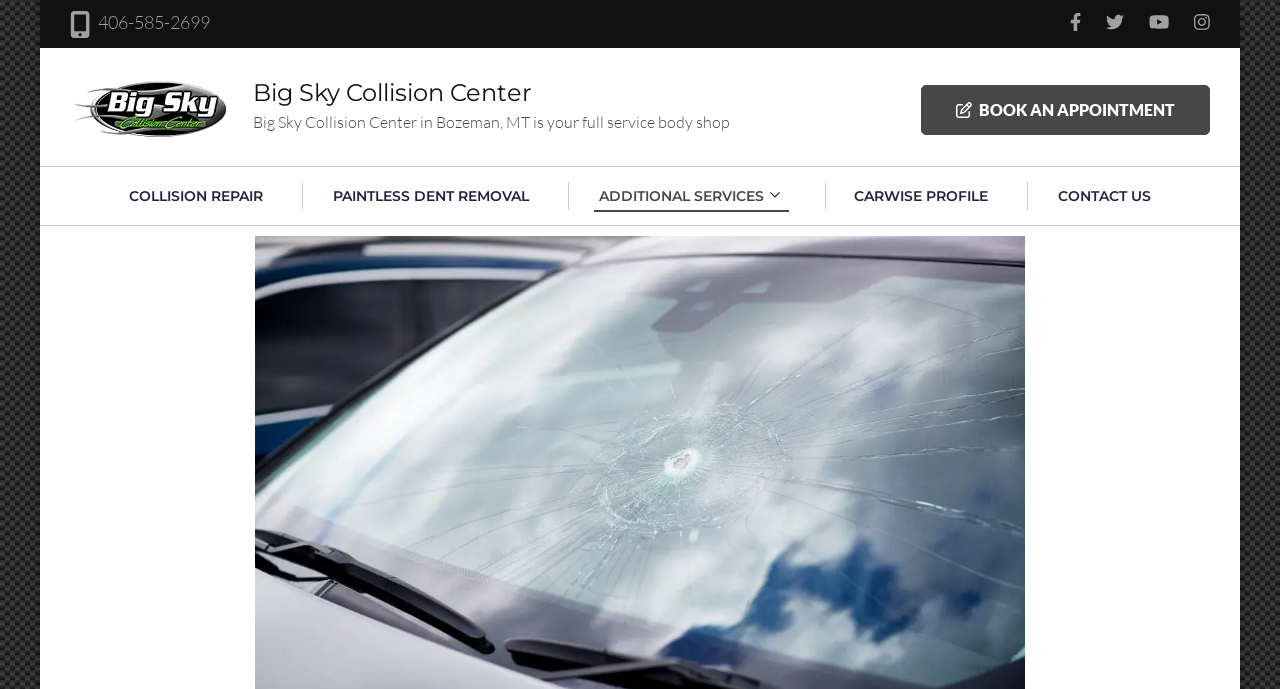Find the bounding box coordinates of the area to click in order to follow the instruction: "Learn about collision repair".

[0.097, 0.264, 0.209, 0.305]